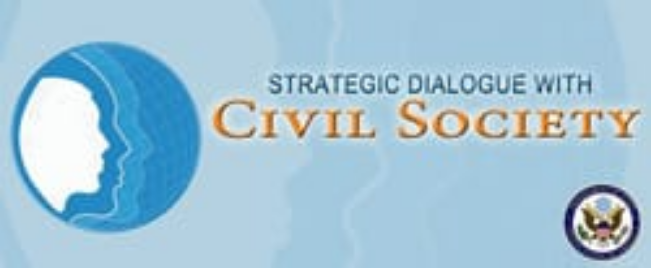What is the font color of 'CIVIL SOCIETY'?
Please answer the question with a single word or phrase, referencing the image.

Orange